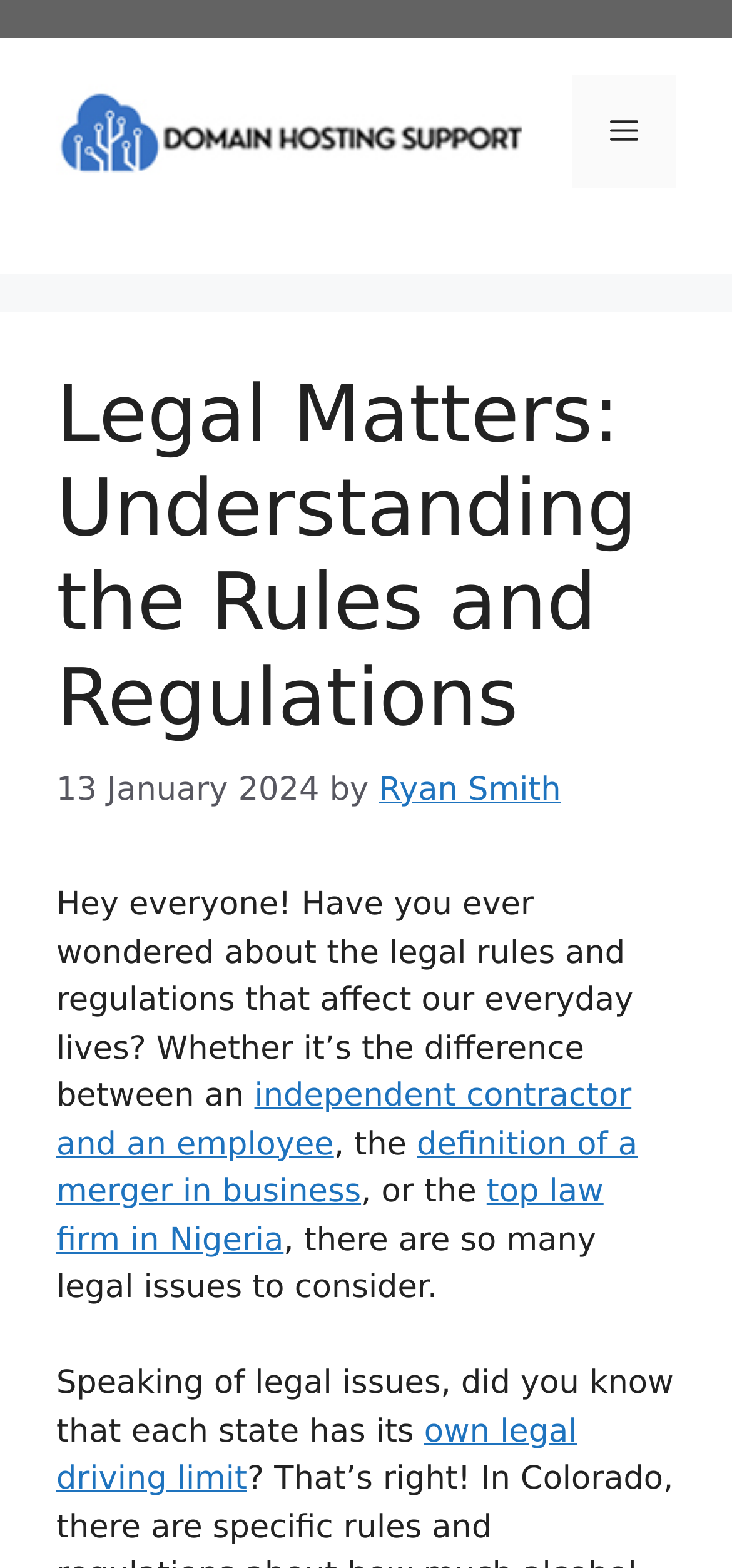Given the description "Ryan Smith", provide the bounding box coordinates of the corresponding UI element.

[0.518, 0.491, 0.766, 0.515]